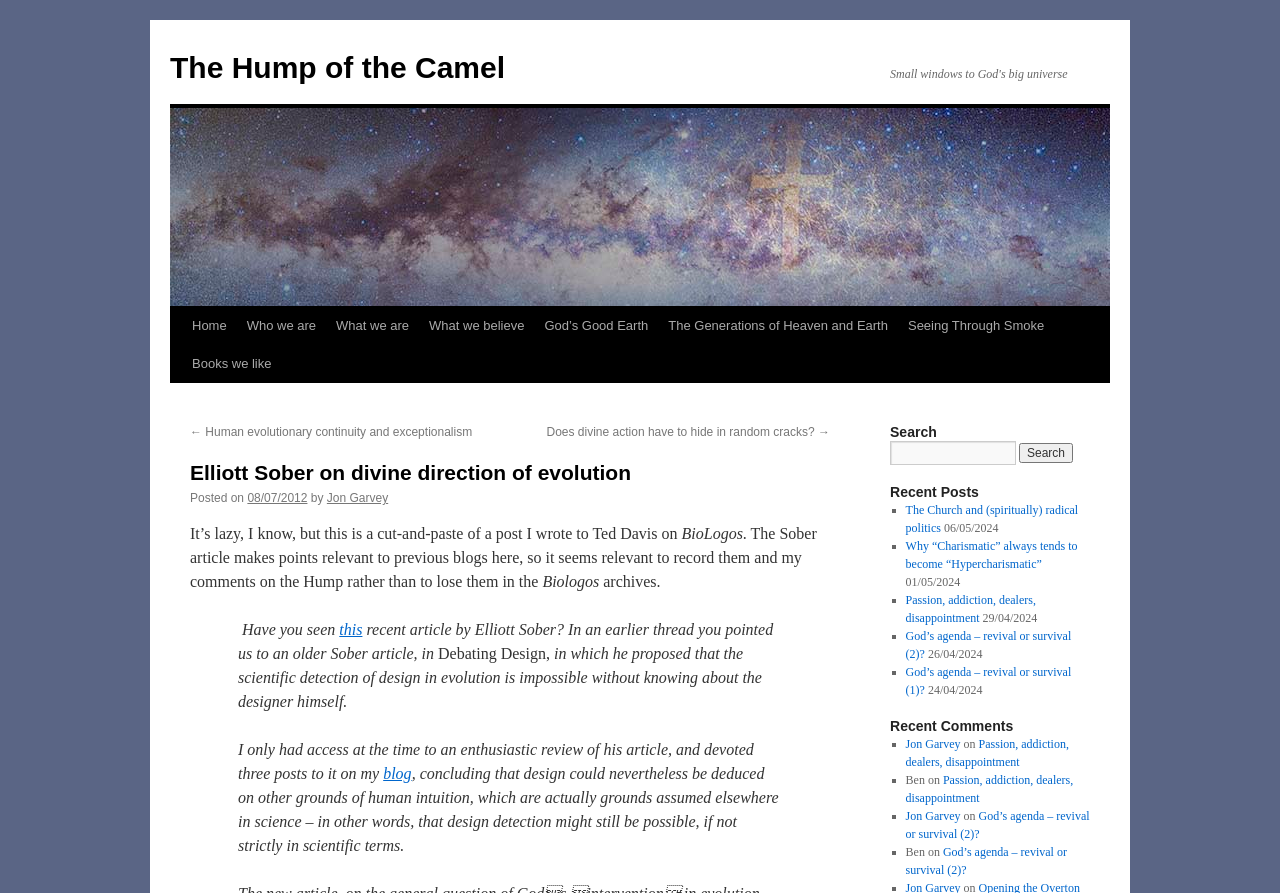What is the date of the latest post?
Look at the image and construct a detailed response to the question.

I looked at the post information and found the date '08/07/2012' next to the author's name 'Jon Garvey'. This is the date of the latest post.